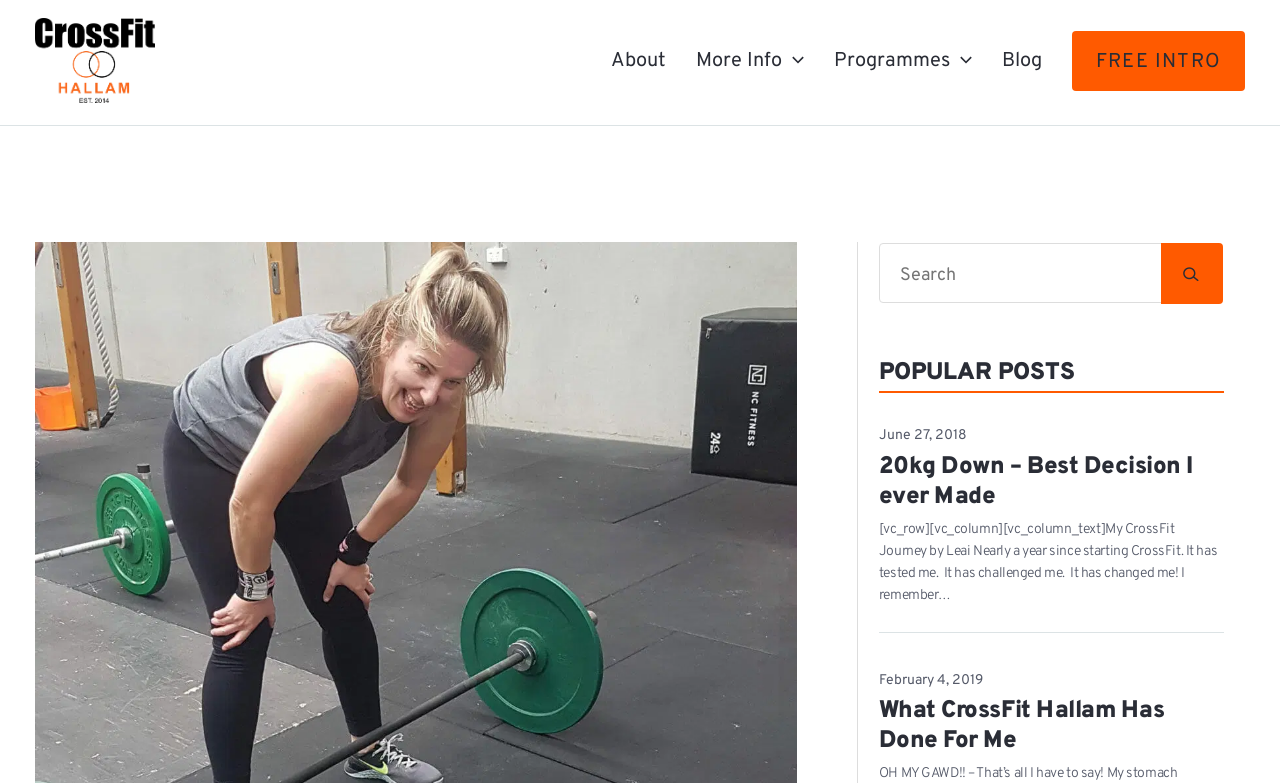Determine the bounding box for the UI element as described: "Programmes". The coordinates should be represented as four float numbers between 0 and 1, formatted as [left, top, right, bottom].

[0.64, 0.039, 0.771, 0.116]